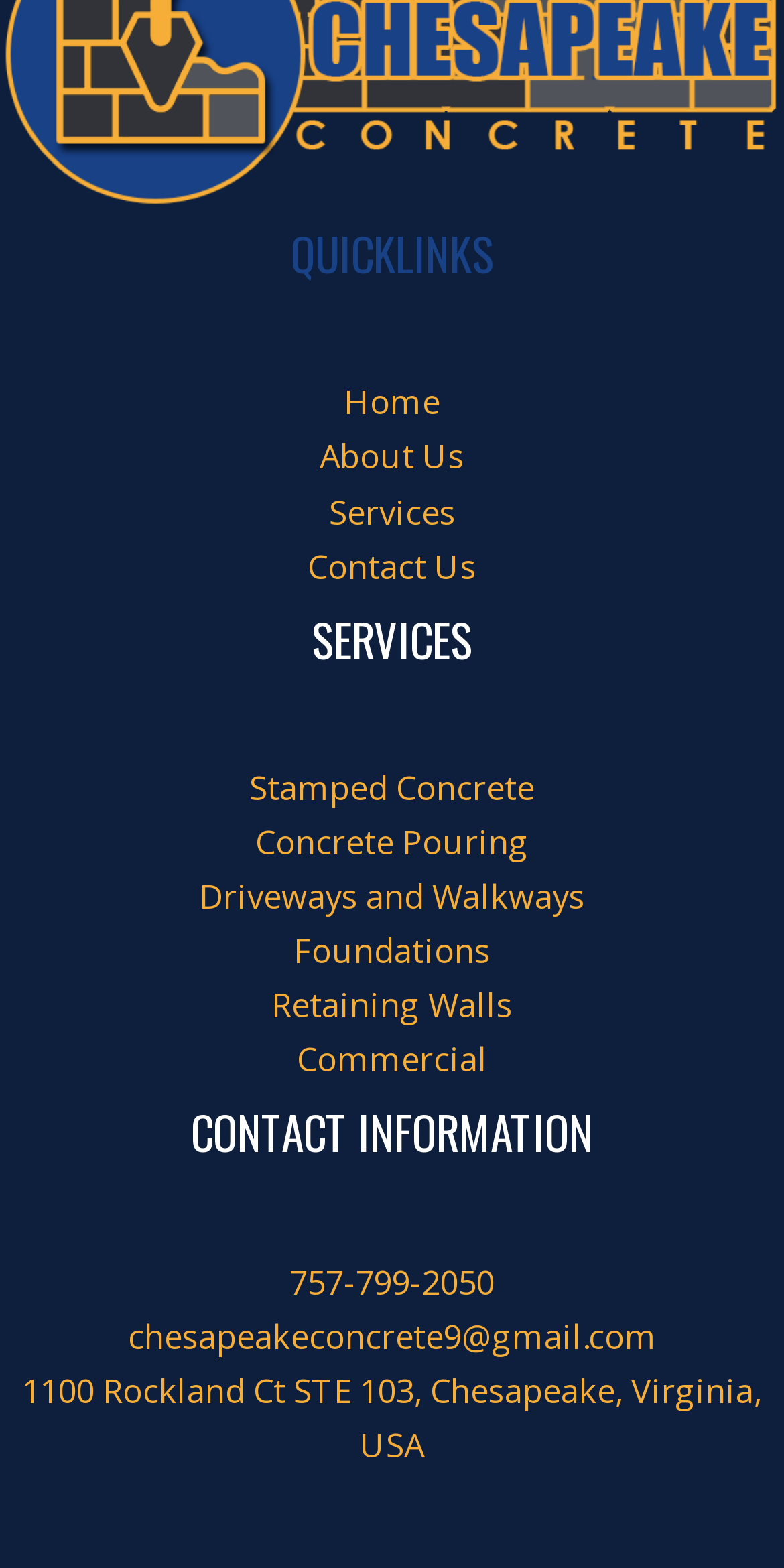Locate the coordinates of the bounding box for the clickable region that fulfills this instruction: "Read the Blog".

None